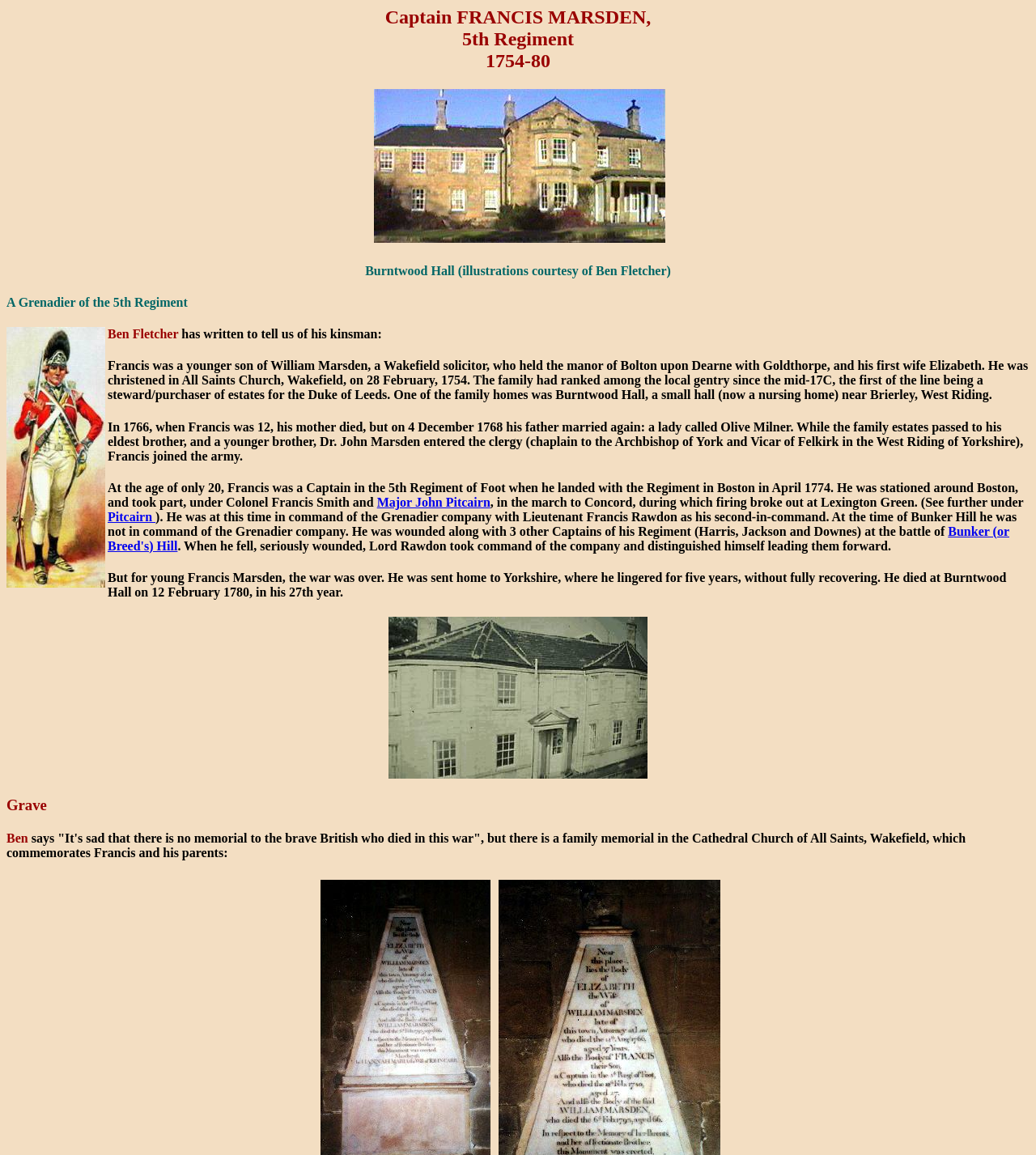Using the description "Major John Pitcairn", locate and provide the bounding box of the UI element.

[0.364, 0.429, 0.473, 0.441]